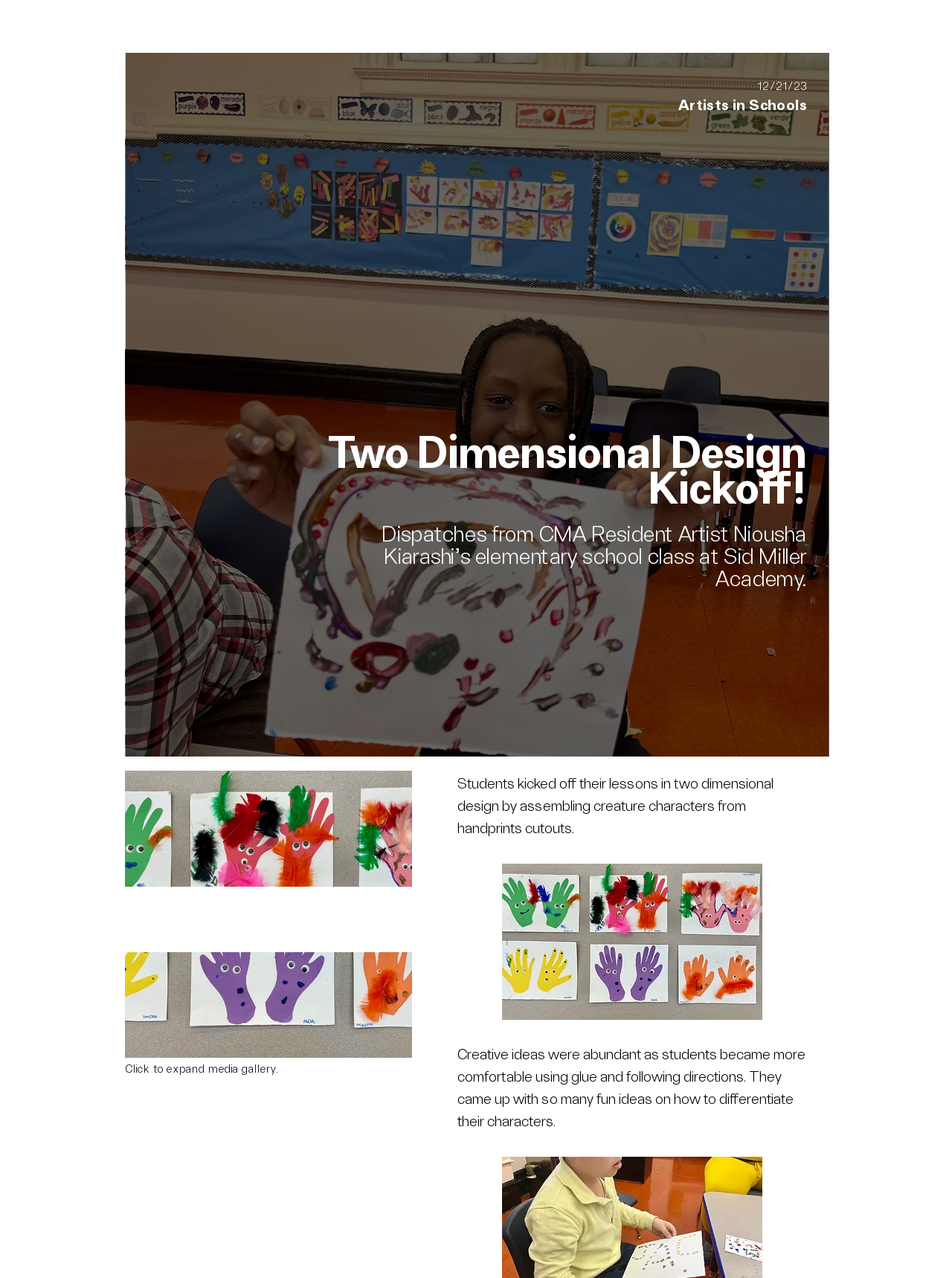How many buttons are on the webpage? Analyze the screenshot and reply with just one word or a short phrase.

7